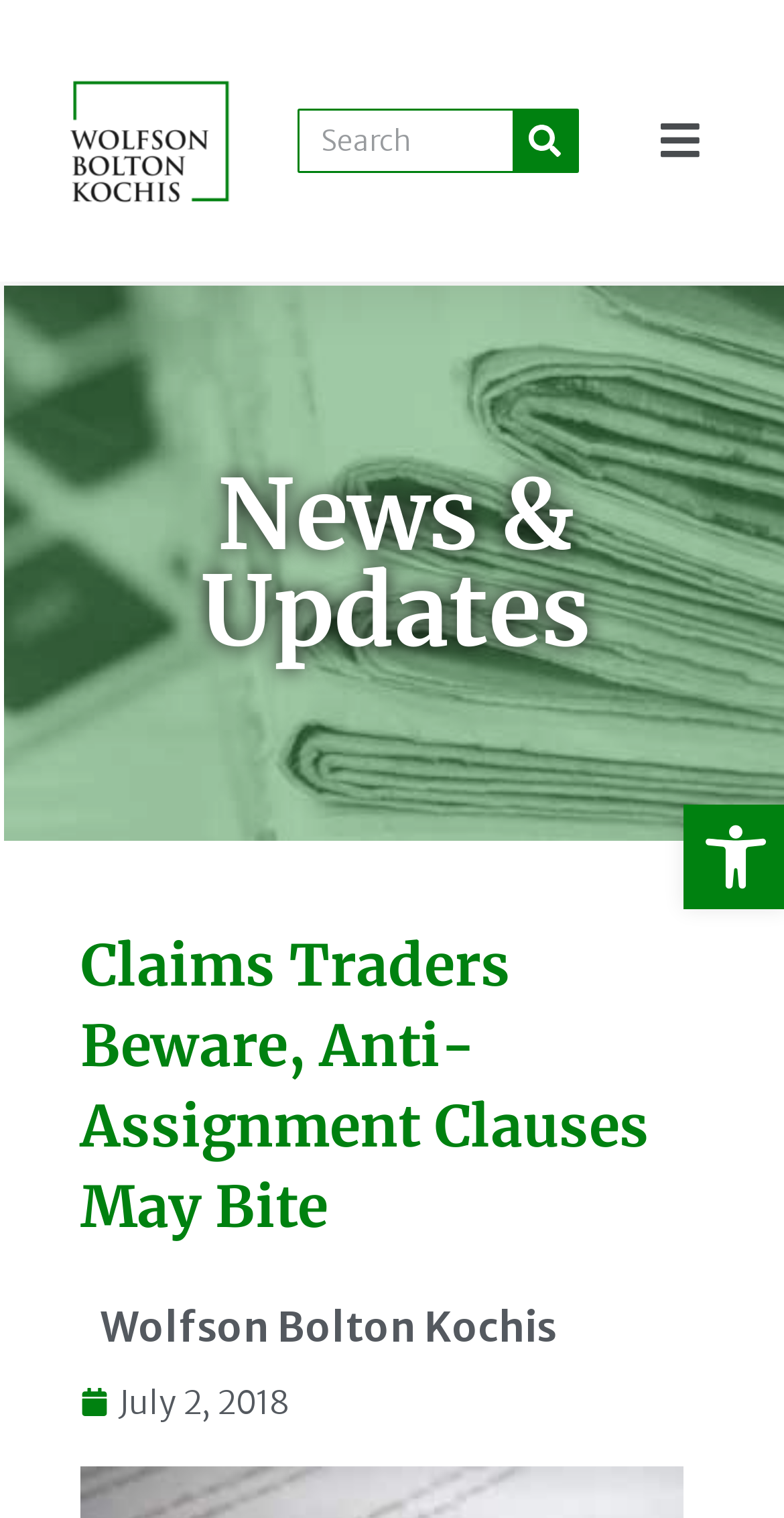What is the purpose of the button at the top-right corner?
Please provide a single word or phrase based on the screenshot.

Toggle Menu